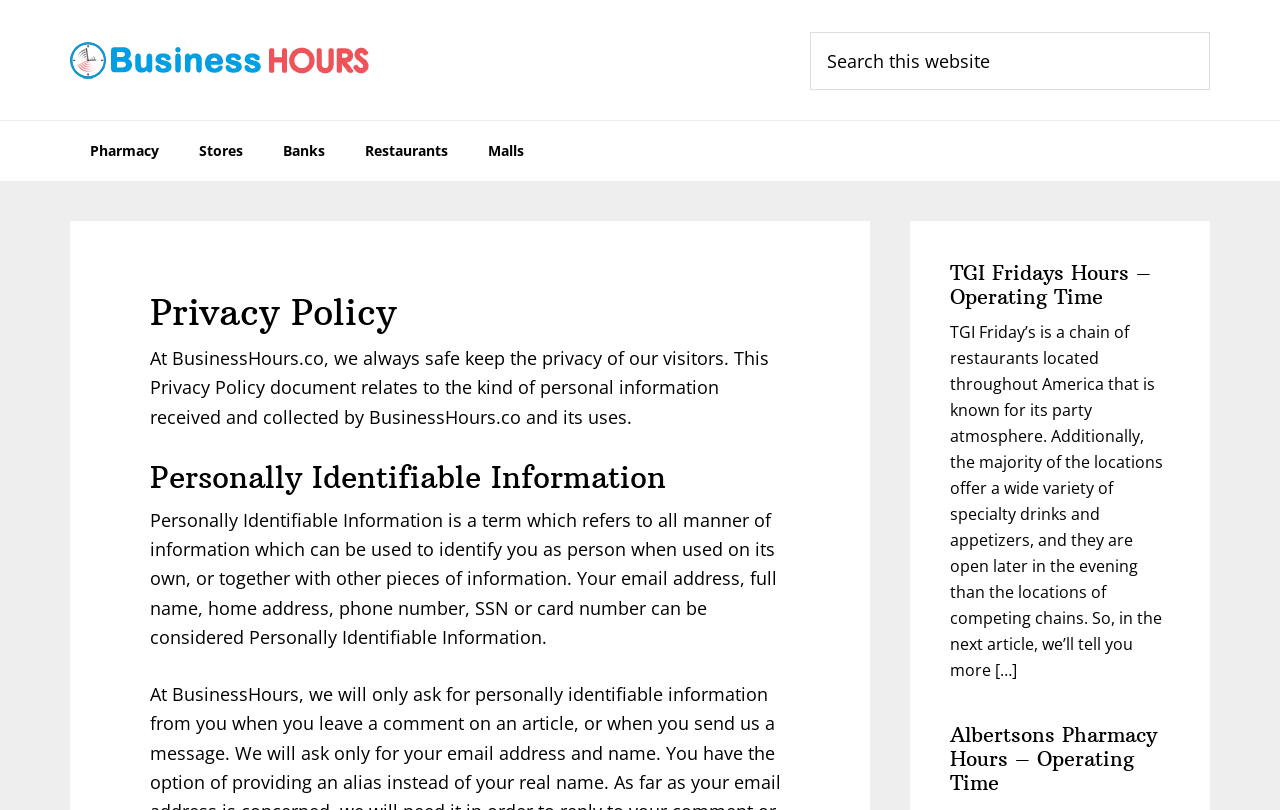Please locate the bounding box coordinates of the region I need to click to follow this instruction: "Read about TGI Fridays Hours".

[0.742, 0.322, 0.914, 0.381]